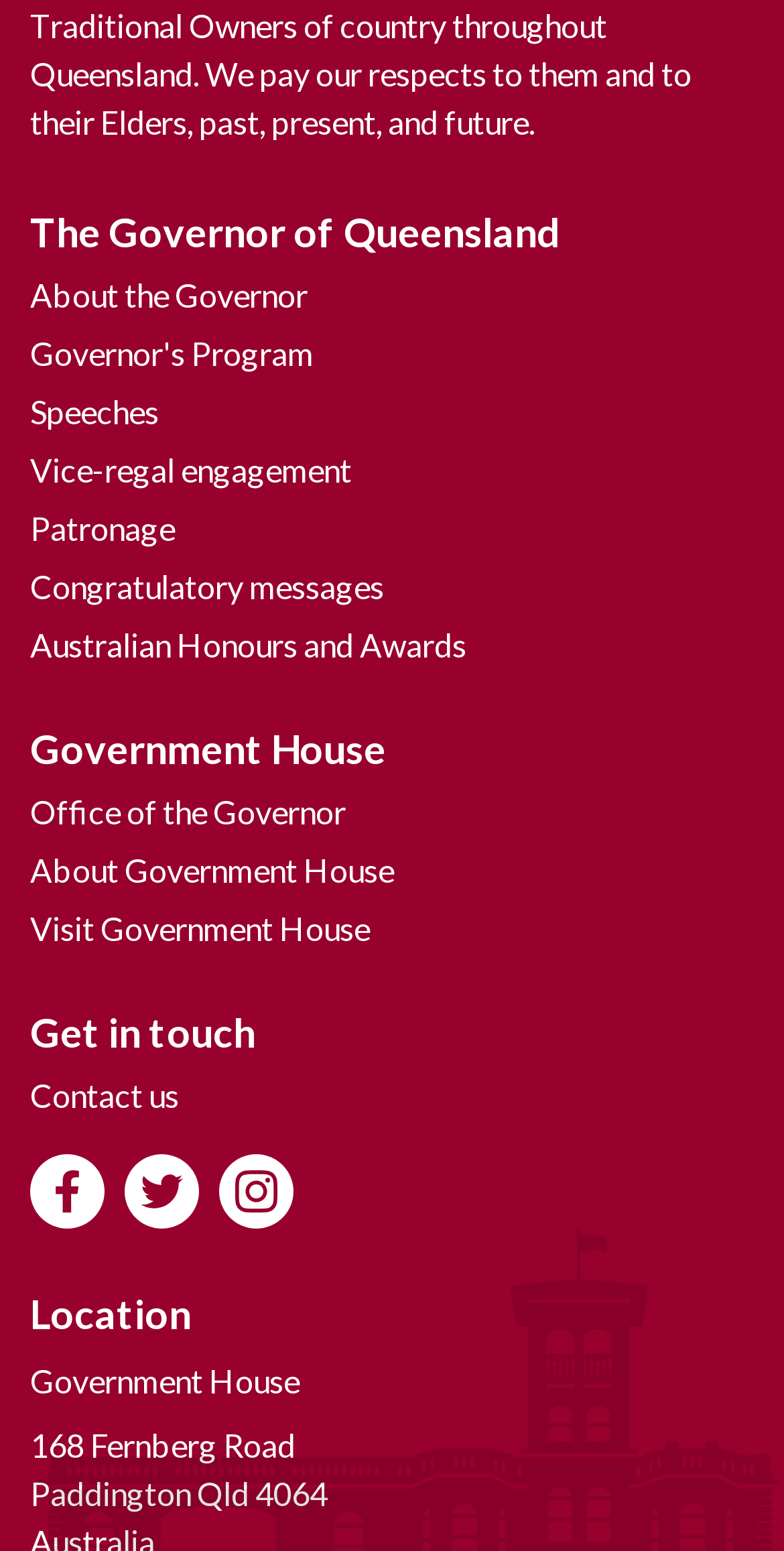Identify the bounding box for the UI element described as: "Contact us". The coordinates should be four float numbers between 0 and 1, i.e., [left, top, right, bottom].

[0.038, 0.688, 0.228, 0.725]